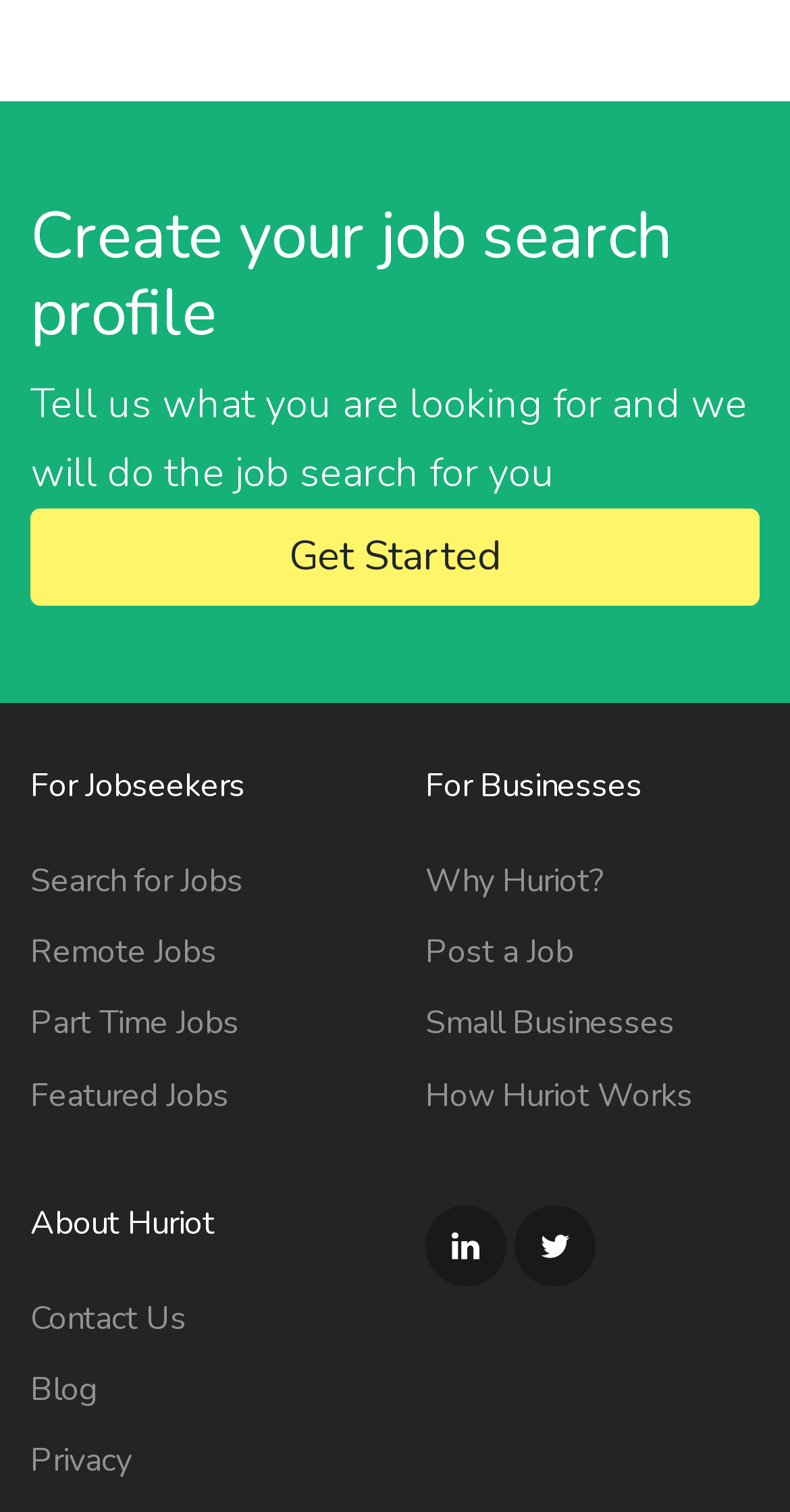Bounding box coordinates are specified in the format (top-left x, top-left y, bottom-right x, bottom-right y). All values are floating point numbers bounded between 0 and 1. Please provide the bounding box coordinate of the region this sentence describes: Blog

[0.038, 0.905, 0.123, 0.934]